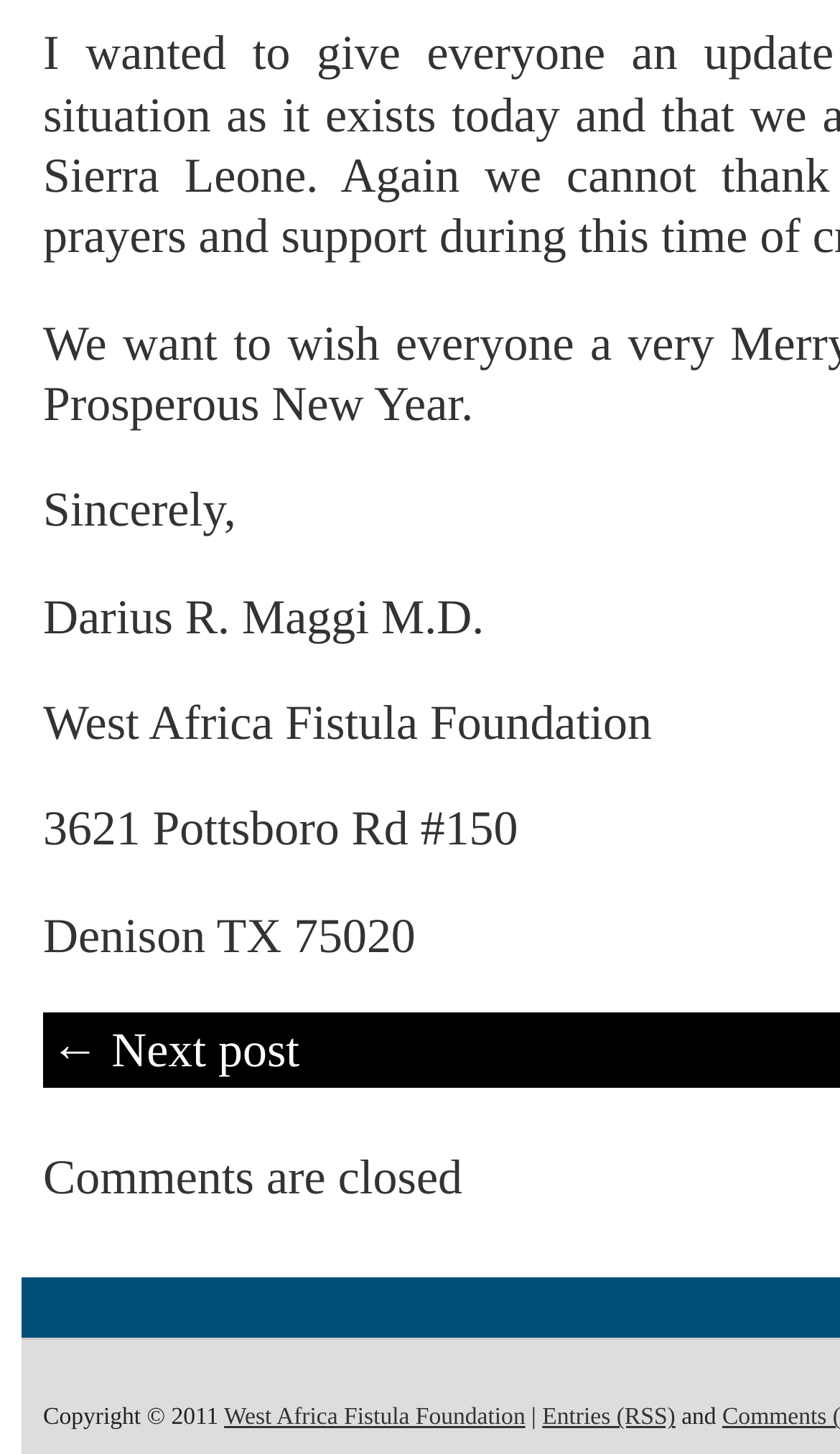What is the link text next to 'Comments are closed'? From the image, respond with a single word or brief phrase.

← Next post